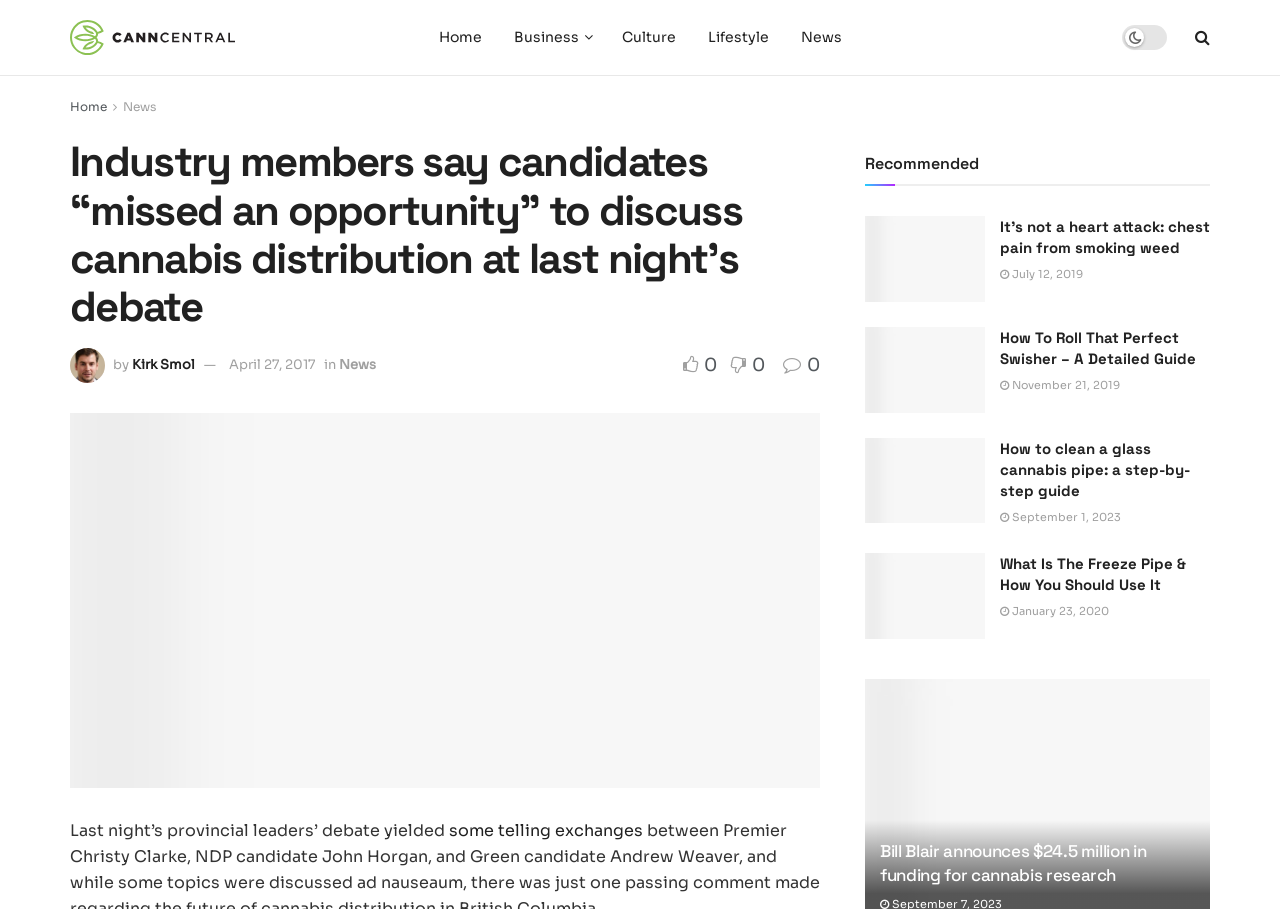Using the webpage screenshot, locate the HTML element that fits the following description and provide its bounding box: "January 23, 2020".

[0.781, 0.664, 0.866, 0.68]